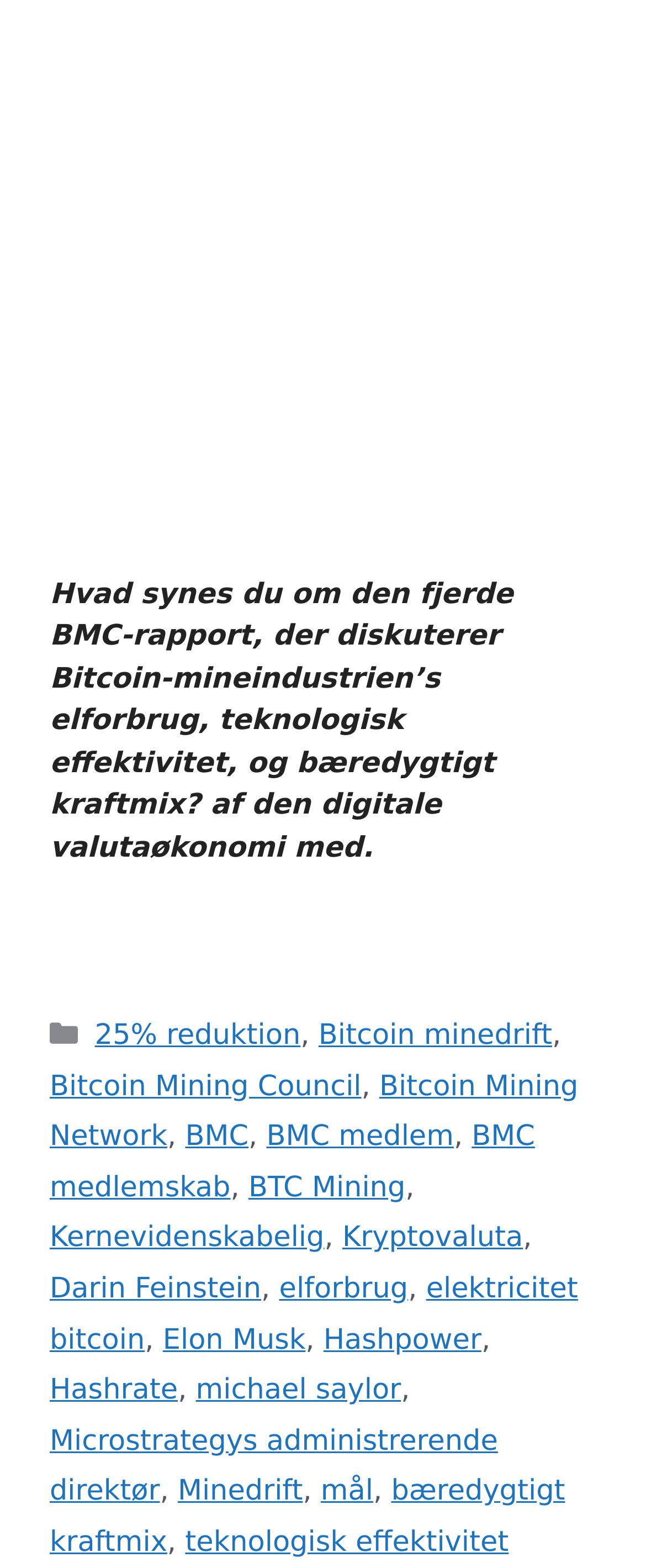What is the name of the MicroStrategy's administrator?
Could you answer the question in a detailed manner, providing as much information as possible?

The link element with OCR text 'Microstrategys administrerende direktør' is likely referring to Michael Saylor, who is the CEO of MicroStrategy.